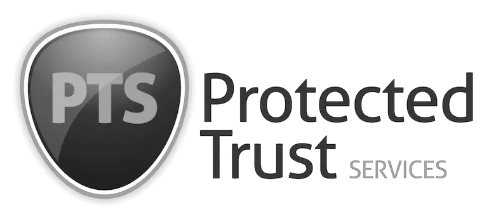Explain what is happening in the image with as much detail as possible.

The image features the logo of Protected Trust Services (PTS), which prominently displays the letters "PTS" inside a shield-shaped emblem, symbolizing security and trust. The text "Protected Trust SERVICES" is positioned to the right of the emblem, indicating the company's focus on safeguarding consumer interests, particularly in the context of holiday packages. This logo emphasizes the commitment of PTS, a UK tour operator, to comply with stringent consumer protection legislation, offering peace of mind to customers about their financial transactions when booking tours. The overall design is sleek and professional, reinforcing the reliability and protective nature of the services provided.